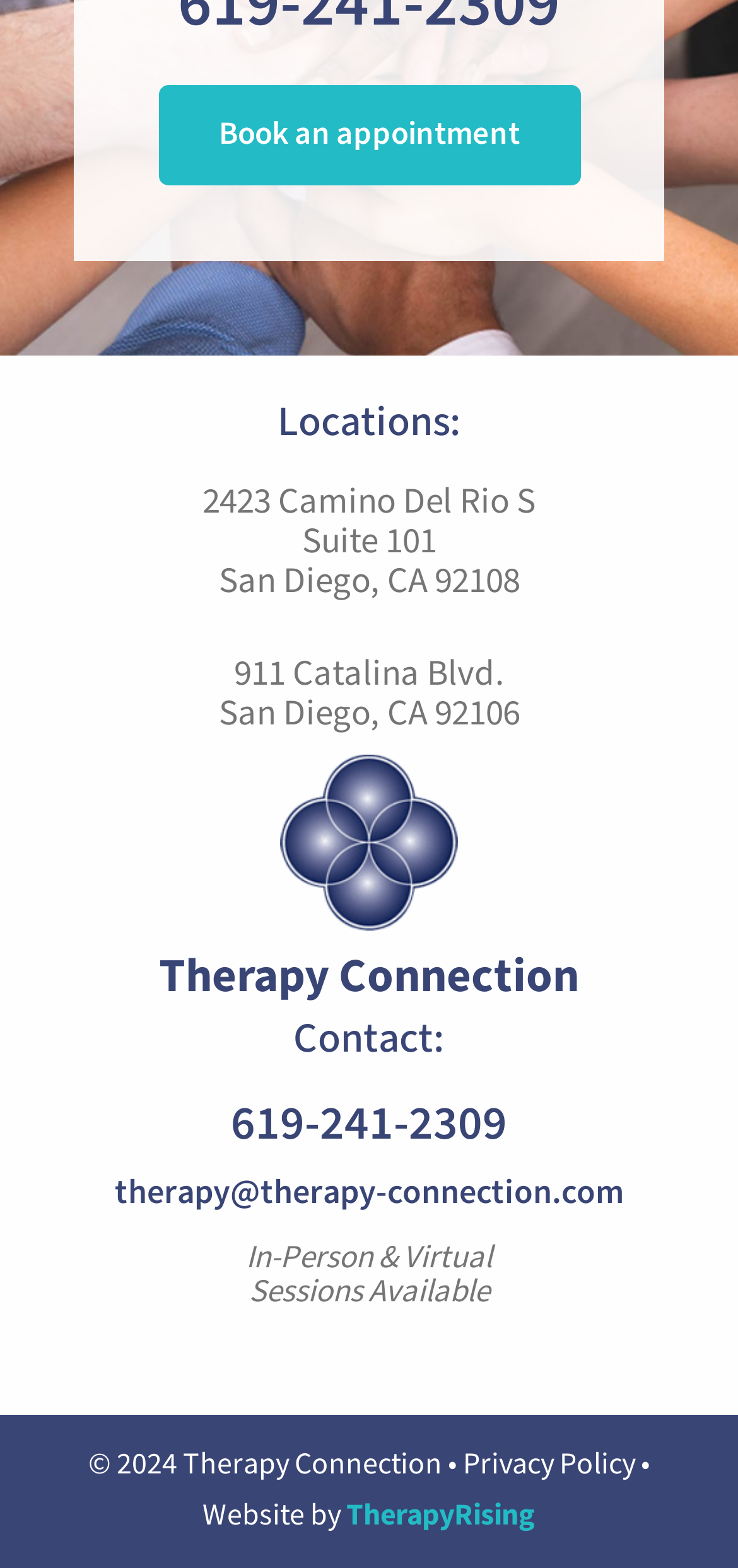Please answer the following question using a single word or phrase: 
Who designed the website?

TherapyRising